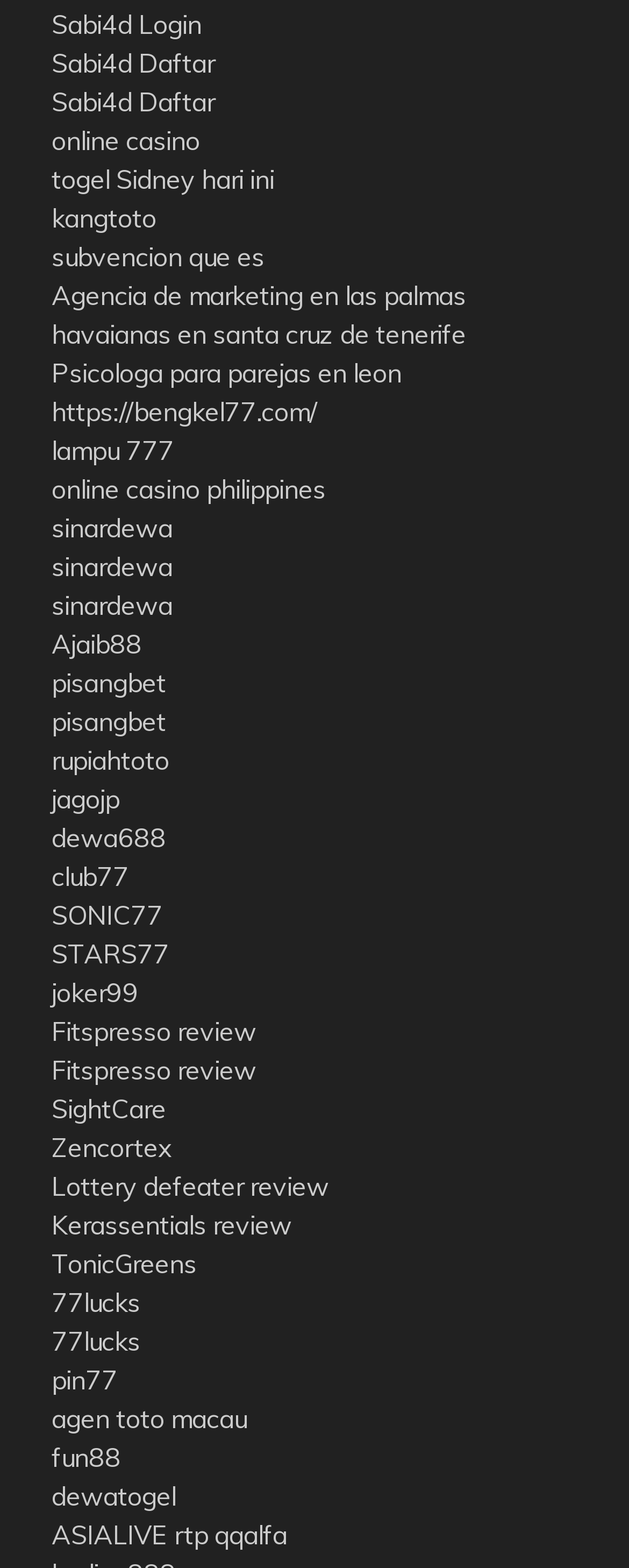Please specify the coordinates of the bounding box for the element that should be clicked to carry out this instruction: "Learn about Psicologa para parejas en leon". The coordinates must be four float numbers between 0 and 1, formatted as [left, top, right, bottom].

[0.082, 0.227, 0.638, 0.248]